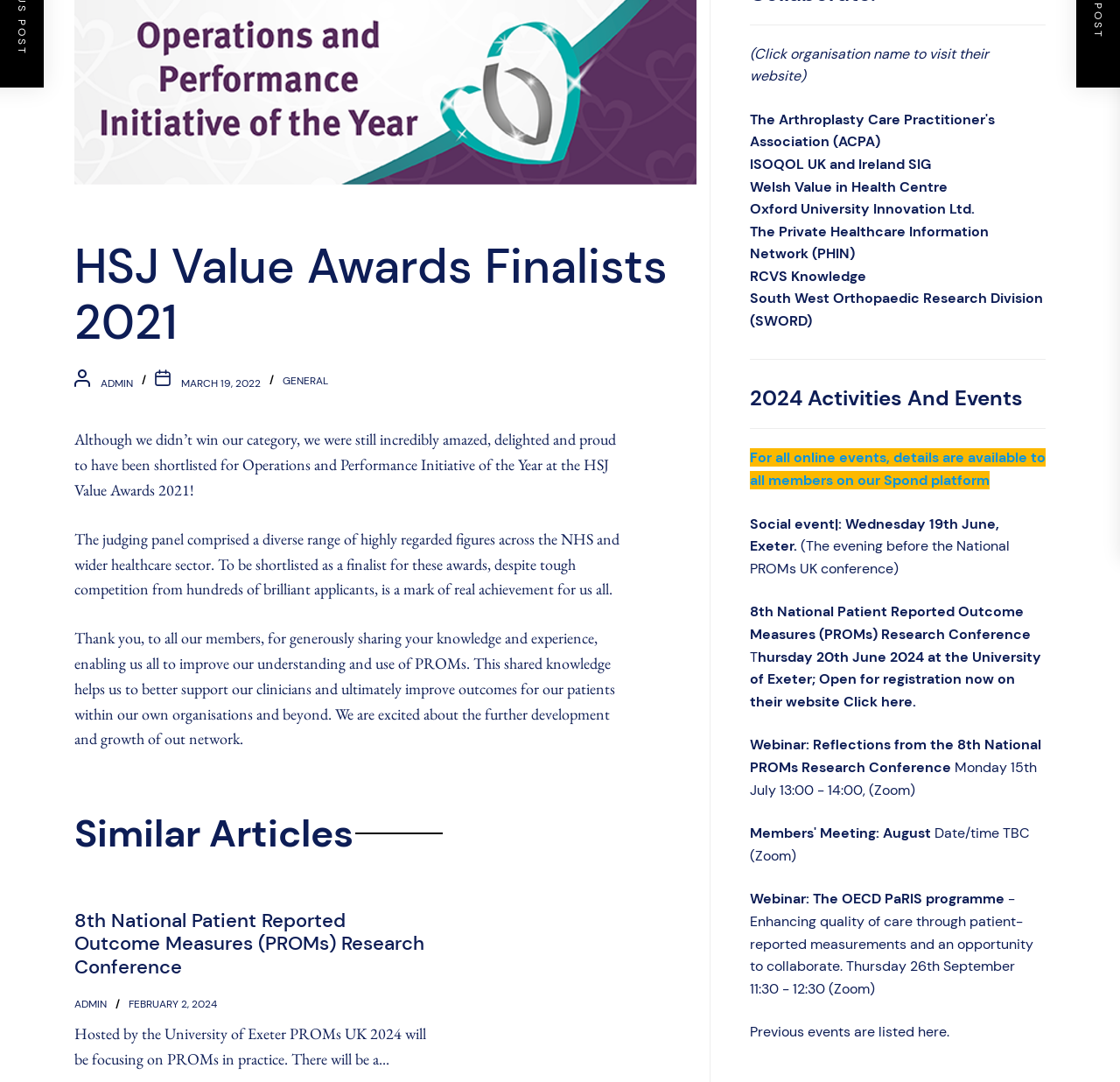Identify the bounding box for the given UI element using the description provided. Coordinates should be in the format (top-left x, top-left y, bottom-right x, bottom-right y) and must be between 0 and 1. Here is the description: RCVS Knowledge

[0.67, 0.247, 0.773, 0.264]